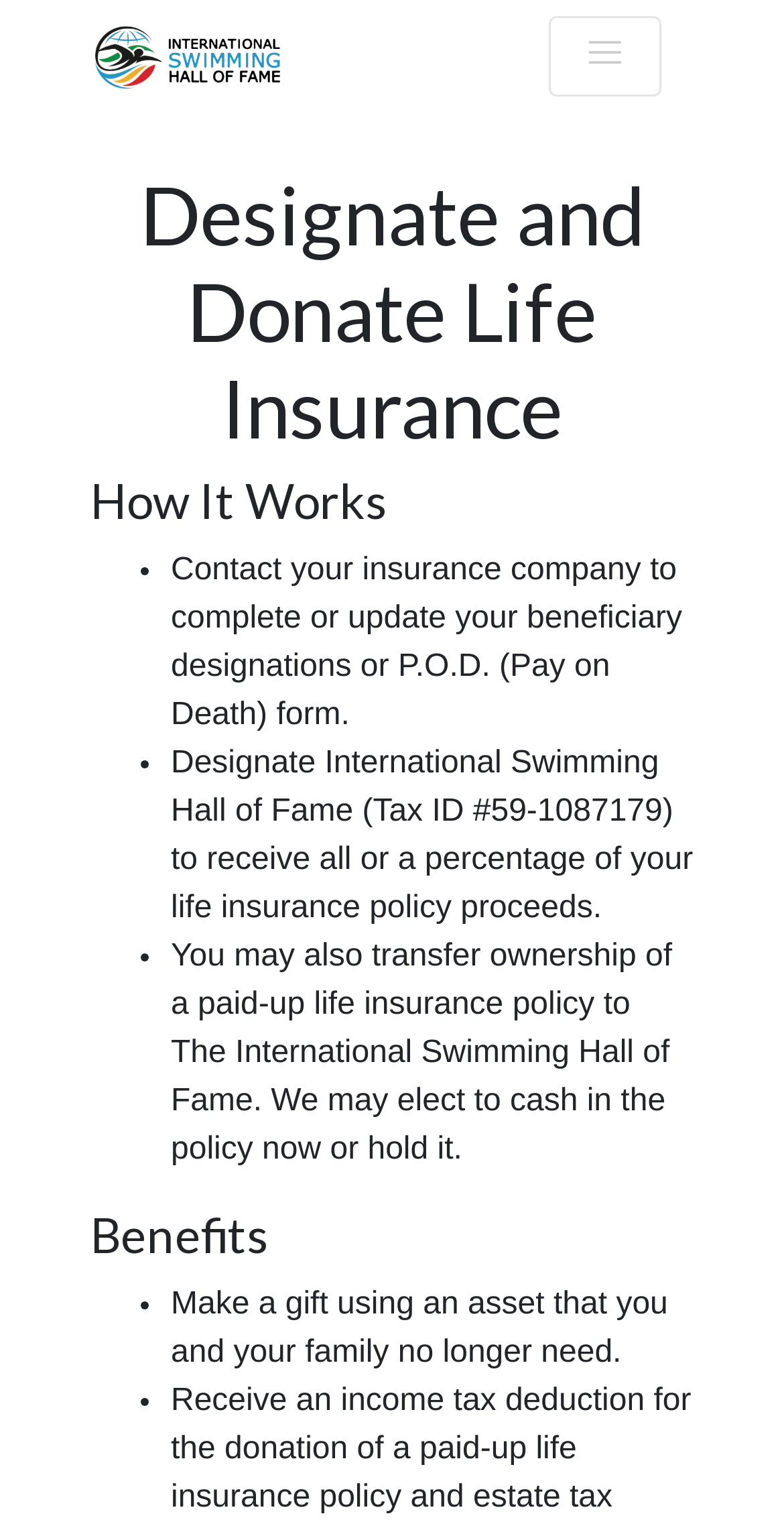What is the tax ID of International Swimming Hall of Fame?
Use the image to give a comprehensive and detailed response to the question.

The webpage mentions that International Swimming Hall of Fame has a tax ID of 59-1087179, which is relevant when designating them to receive life insurance policy proceeds.